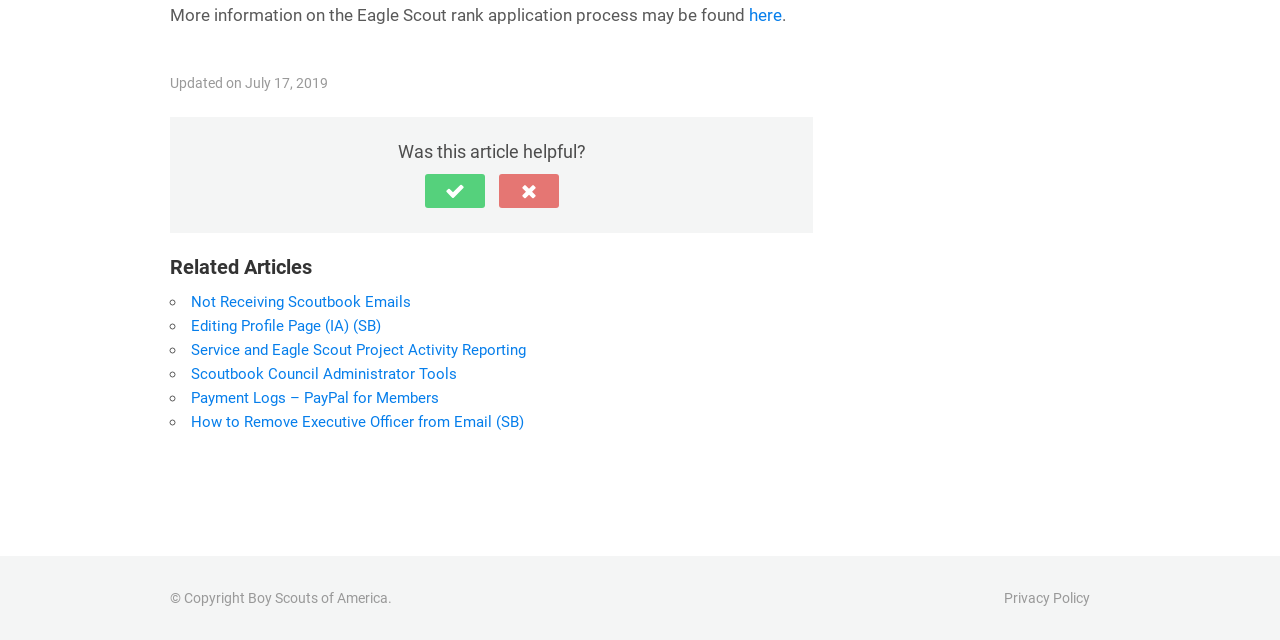Predict the bounding box of the UI element based on the description: "here". The coordinates should be four float numbers between 0 and 1, formatted as [left, top, right, bottom].

[0.585, 0.008, 0.611, 0.039]